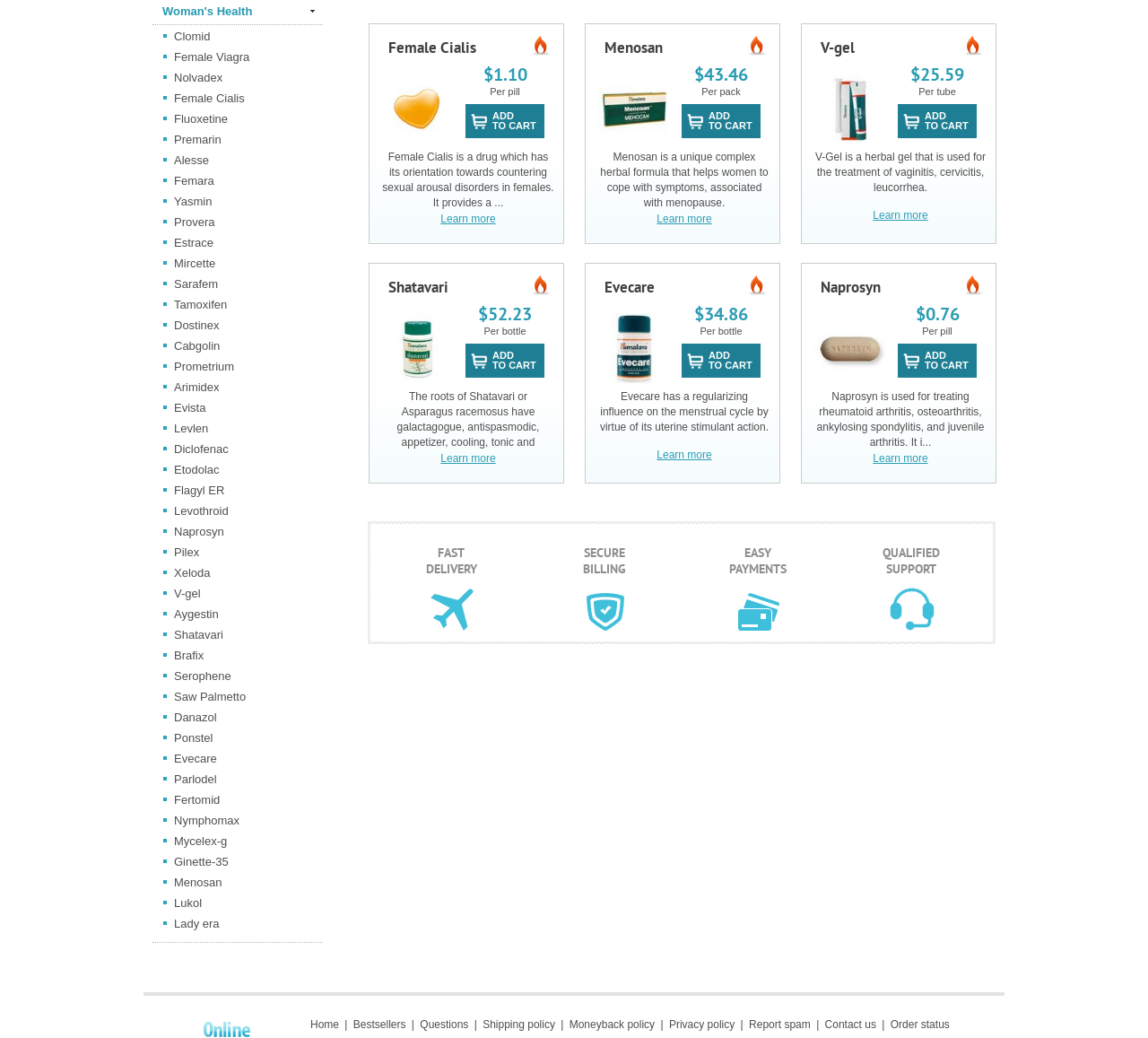Pinpoint the bounding box coordinates of the element that must be clicked to accomplish the following instruction: "View archives". The coordinates should be in the format of four float numbers between 0 and 1, i.e., [left, top, right, bottom].

None